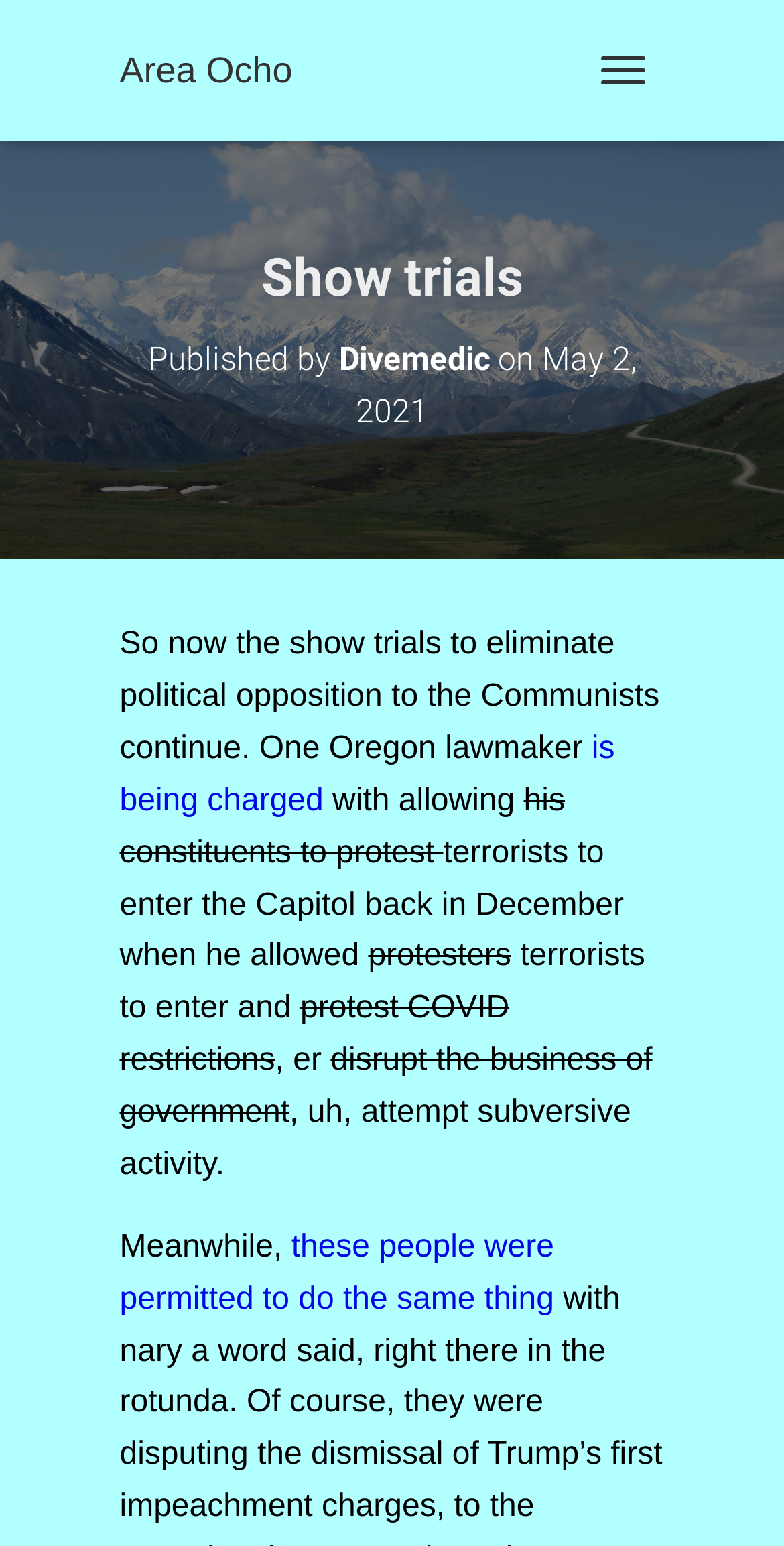Provide your answer in a single word or phrase: 
What is the Oregon lawmaker being charged with?

allowing terrorists to enter the Capitol